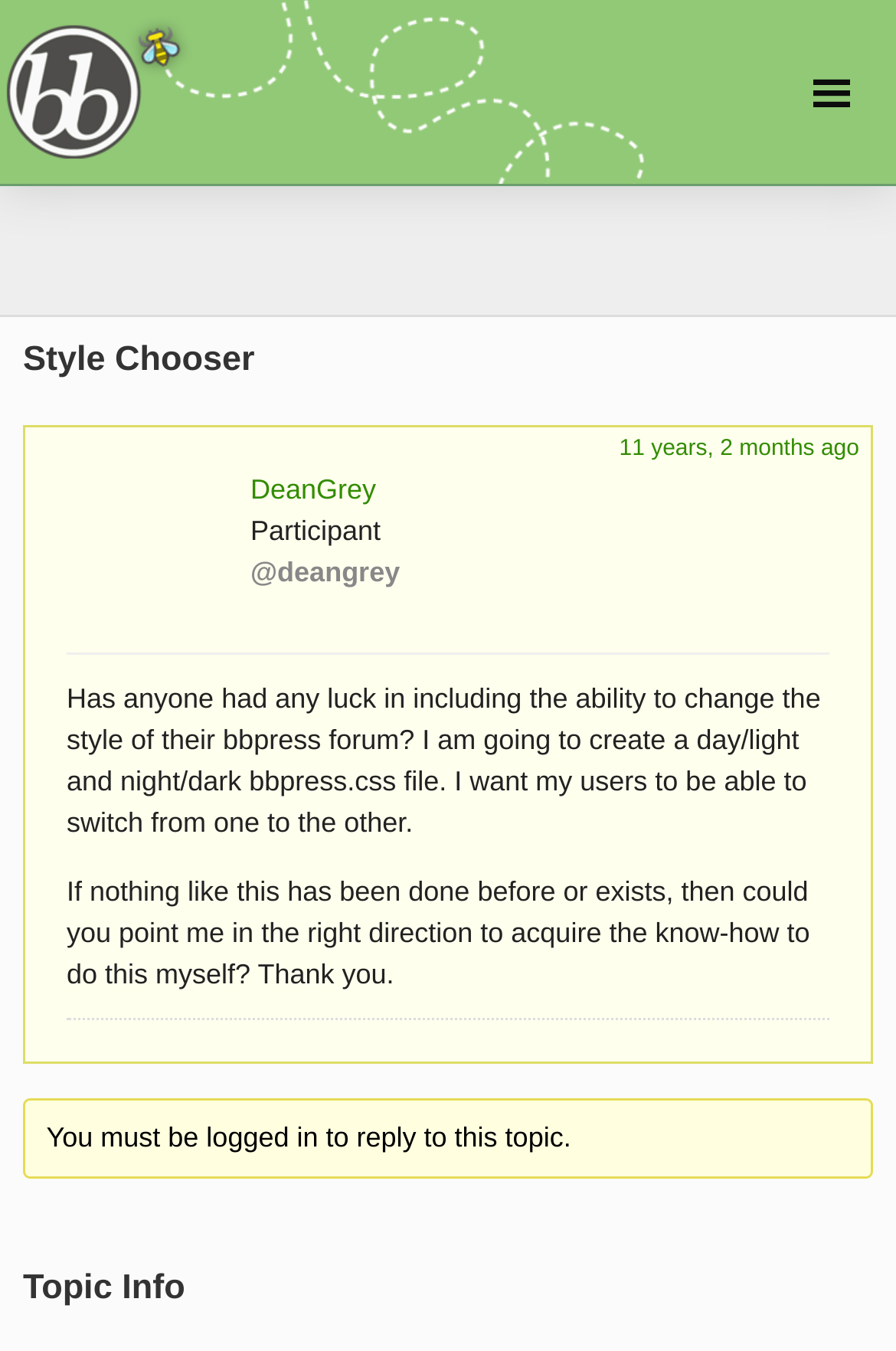What is the purpose of the menu at the bottom?
Provide a thorough and detailed answer to the question.

The purpose of the menu at the bottom is to provide 'Topic Info' as indicated by the heading element with the text 'Topic Info' which is located near the bottom of the webpage and has a menu element with a vertical orientation below it.